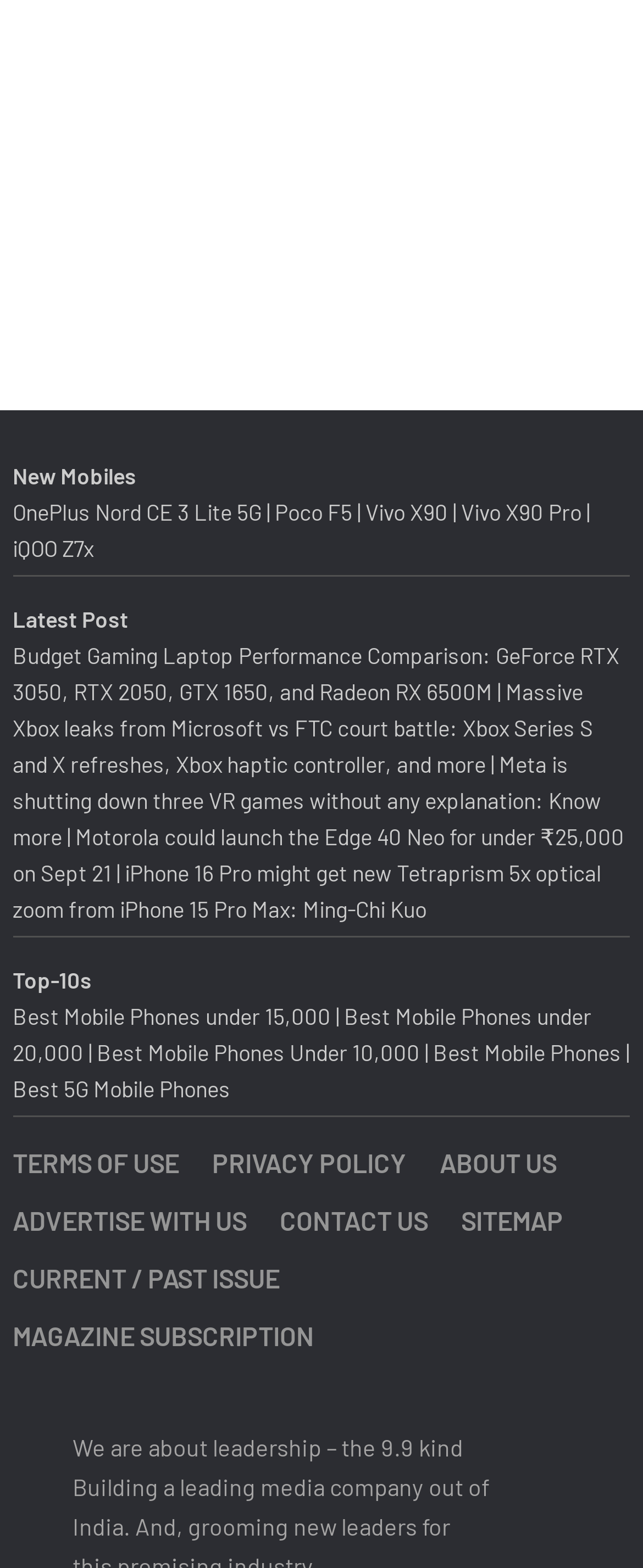Can you pinpoint the bounding box coordinates for the clickable element required for this instruction: "Check the best mobile phones under 15,000"? The coordinates should be four float numbers between 0 and 1, i.e., [left, top, right, bottom].

[0.02, 0.639, 0.515, 0.656]